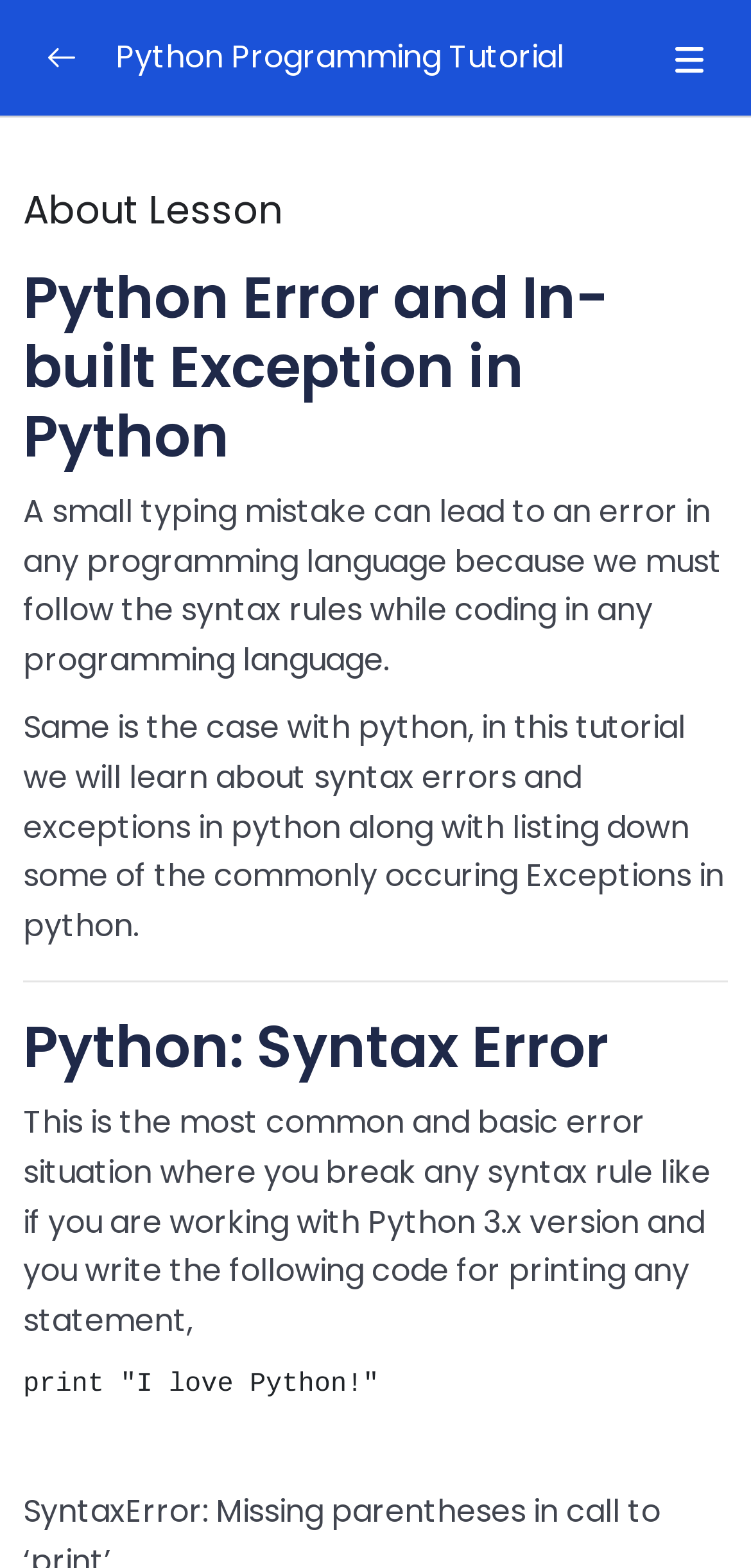Create a detailed narrative of the webpage’s visual and textual elements.

This webpage appears to be an online tutorial or course guide focused on Python programming, specifically covering errors and exceptions. At the top, there is a heading "Course Content" followed by a series of links and static text elements, each representing a topic or chapter in the course. These topics include "Basics of Python", "Complex Datatypes", "OOPS Concept", "Error Handling", and others.

To the right of each topic, there is a static text element displaying a progress indicator, such as "0/12" or "0/9", suggesting that the user has not completed any of these topics yet.

Below the course content section, there is a large heading "Python Error and In-built Exception in Python" followed by a brief introduction to the topic. The introduction explains that small typing mistakes can lead to errors in programming languages, including Python, and that the tutorial will cover syntax errors and exceptions in Python.

The page then divides into two sections. The left section contains a series of links, each with a checkbox to the right, allowing users to select or deselect topics. The topics include "Python Error and In-built Exception in Python", "Python Exception Handling", "Python finally", and others.

The right section contains a series of static text elements, each describing a specific topic or concept related to Python errors and exceptions. These topics include "Python: Syntax Error", which provides an example of a common syntax error in Python.

At the bottom of the page, there is a separator line, followed by a heading "About Lesson" and a brief description of the lesson.